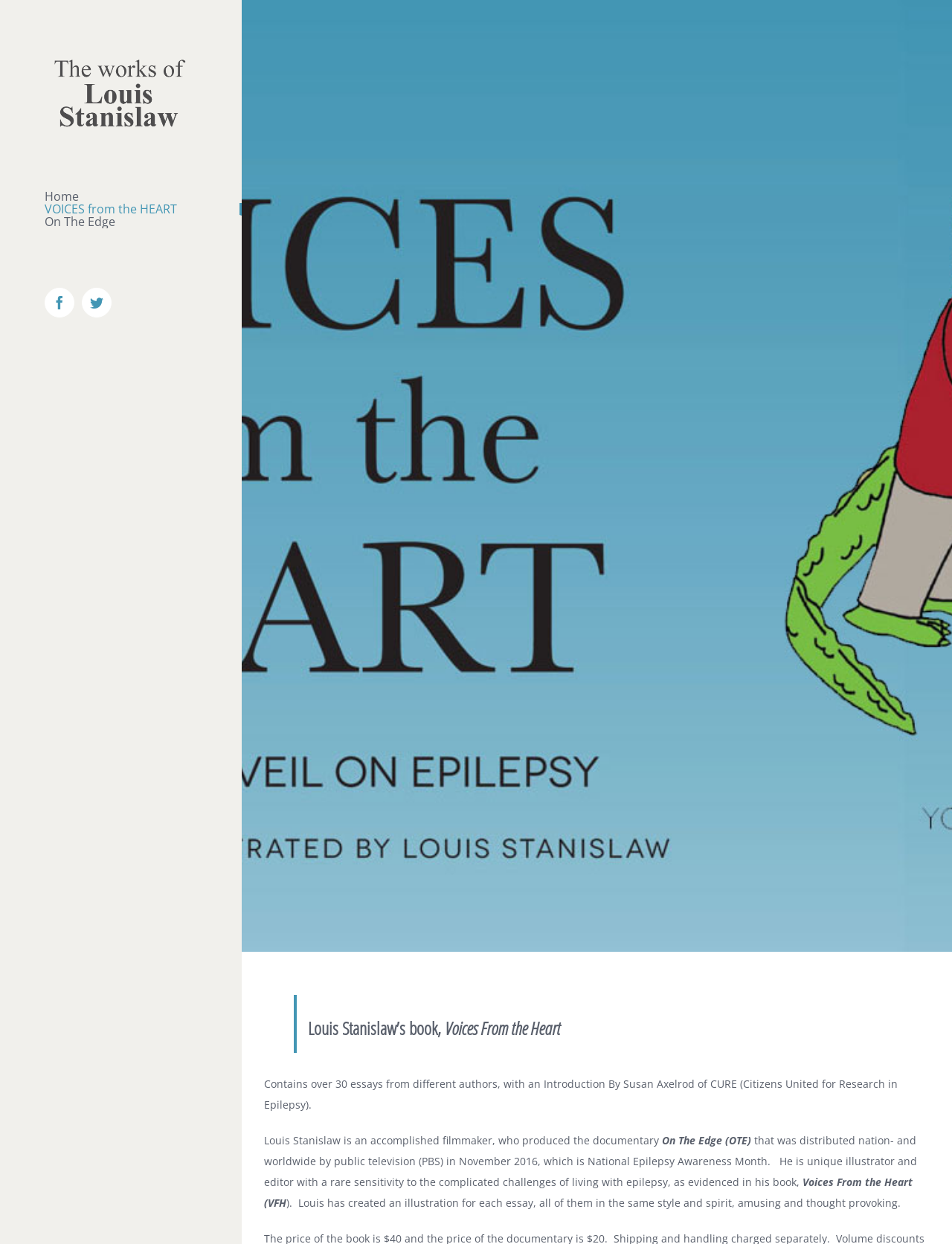Point out the bounding box coordinates of the section to click in order to follow this instruction: "View the book description".

[0.323, 0.816, 0.934, 0.837]